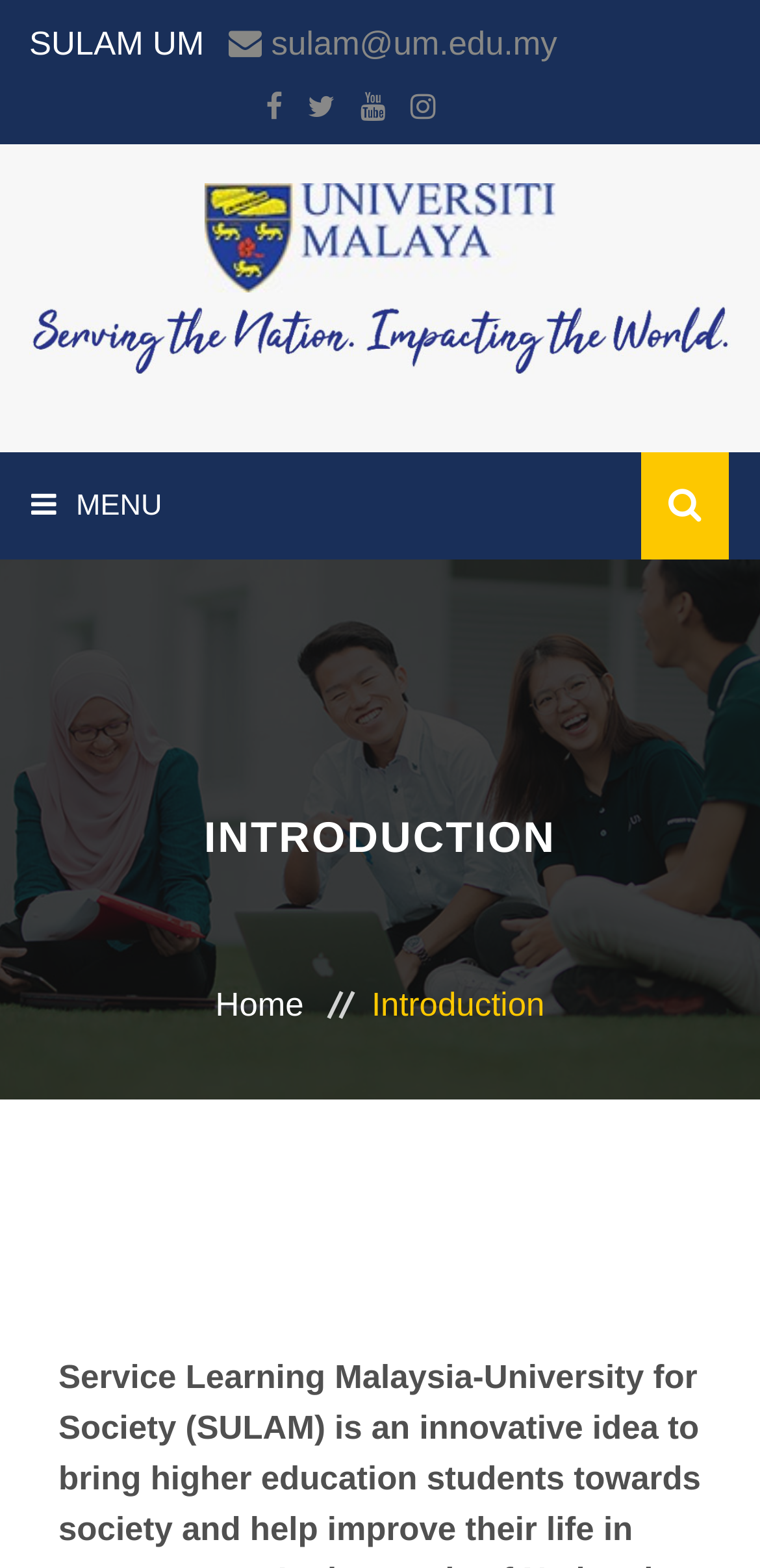Identify the bounding box coordinates for the UI element described as follows: AGENCIES INVOLVED. Use the format (top-left x, top-left y, bottom-right x, bottom-right y) and ensure all values are floating point numbers between 0 and 1.

[0.038, 0.63, 0.859, 0.699]